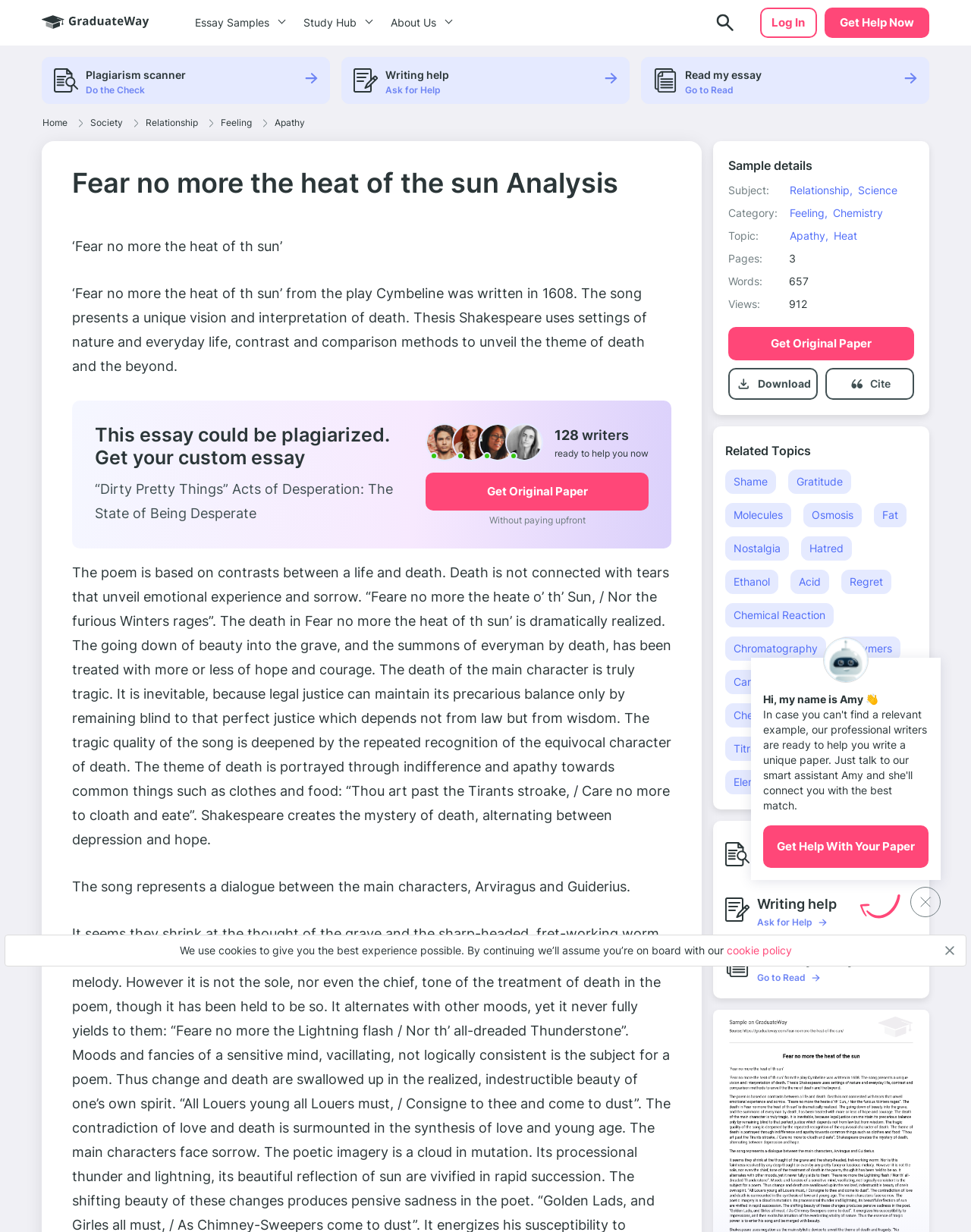Please provide a comprehensive response to the question below by analyzing the image: 
What is the topic of the essay sample?

I found the answer by looking at the sample details section, where it says 'Topic: Apathy, Heat', indicating that the essay sample is about these two topics.